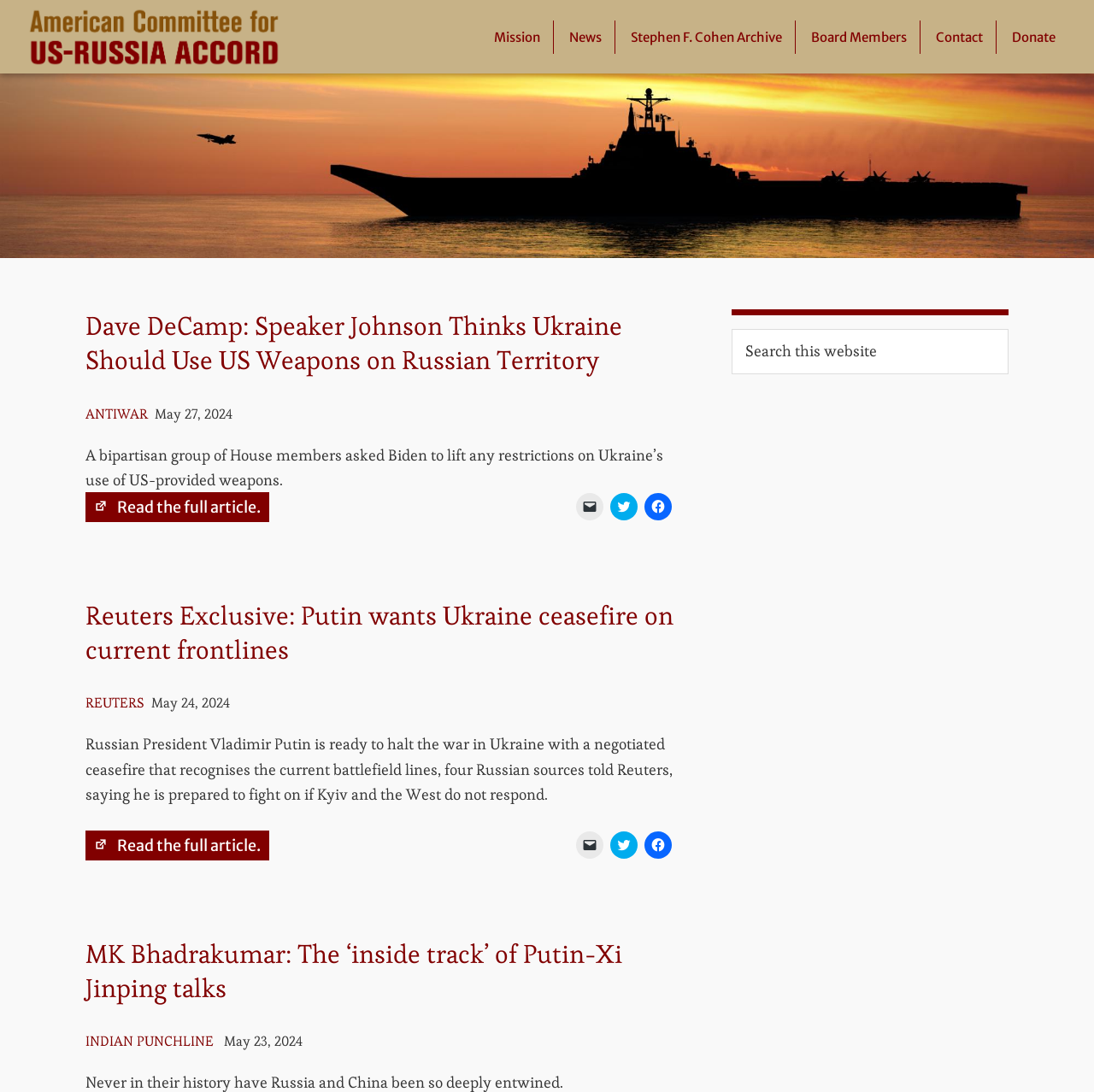From the webpage screenshot, predict the bounding box of the UI element that matches this description: "Tickets".

None